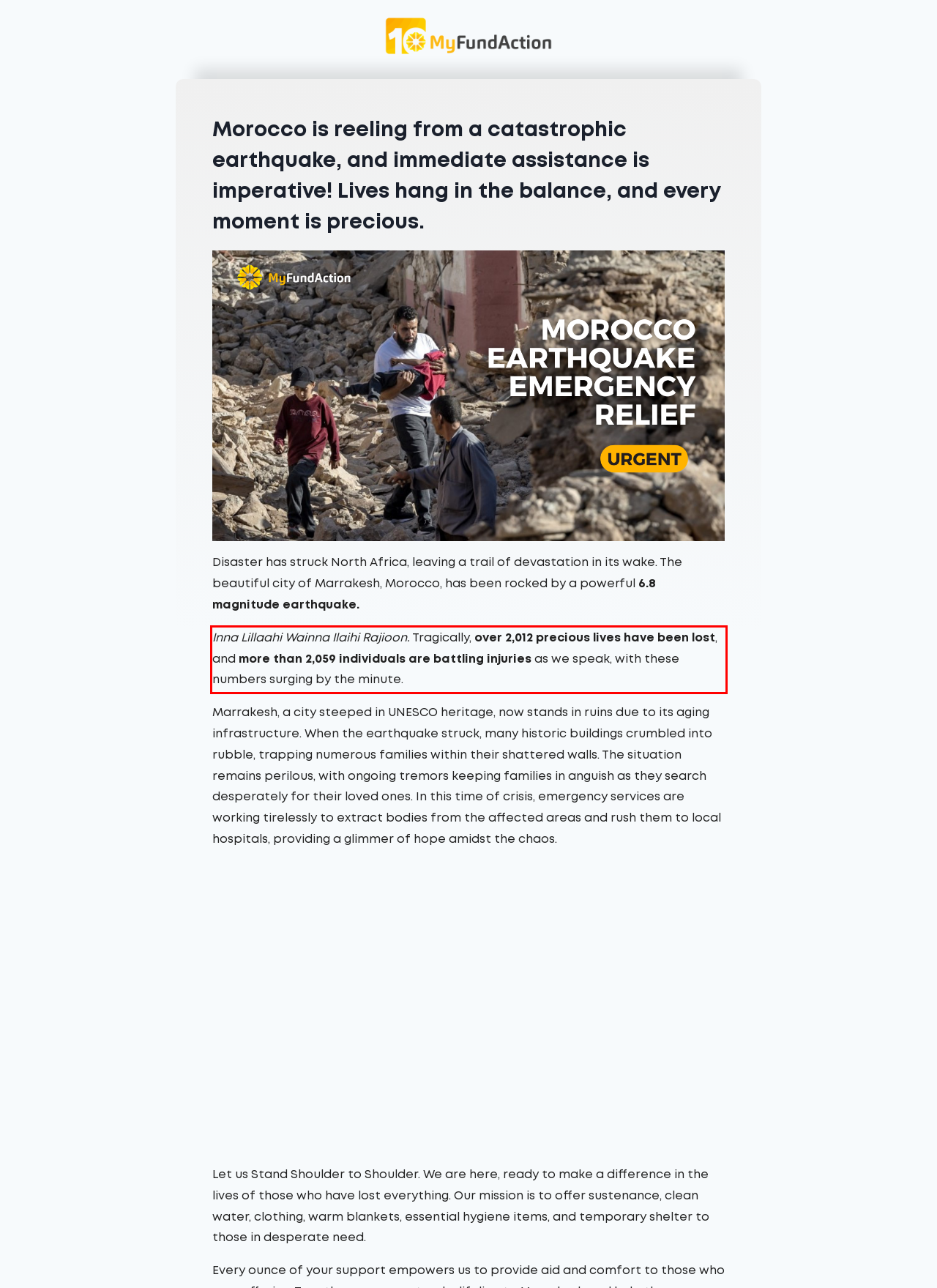Identify the text inside the red bounding box on the provided webpage screenshot by performing OCR.

Inna Lillaahi Wainna Ilaihi Rajioon. Tragically, over 2,012 precious lives have been lost, and more than 2,059 individuals are battling injuries as we speak, with these numbers surging by the minute.